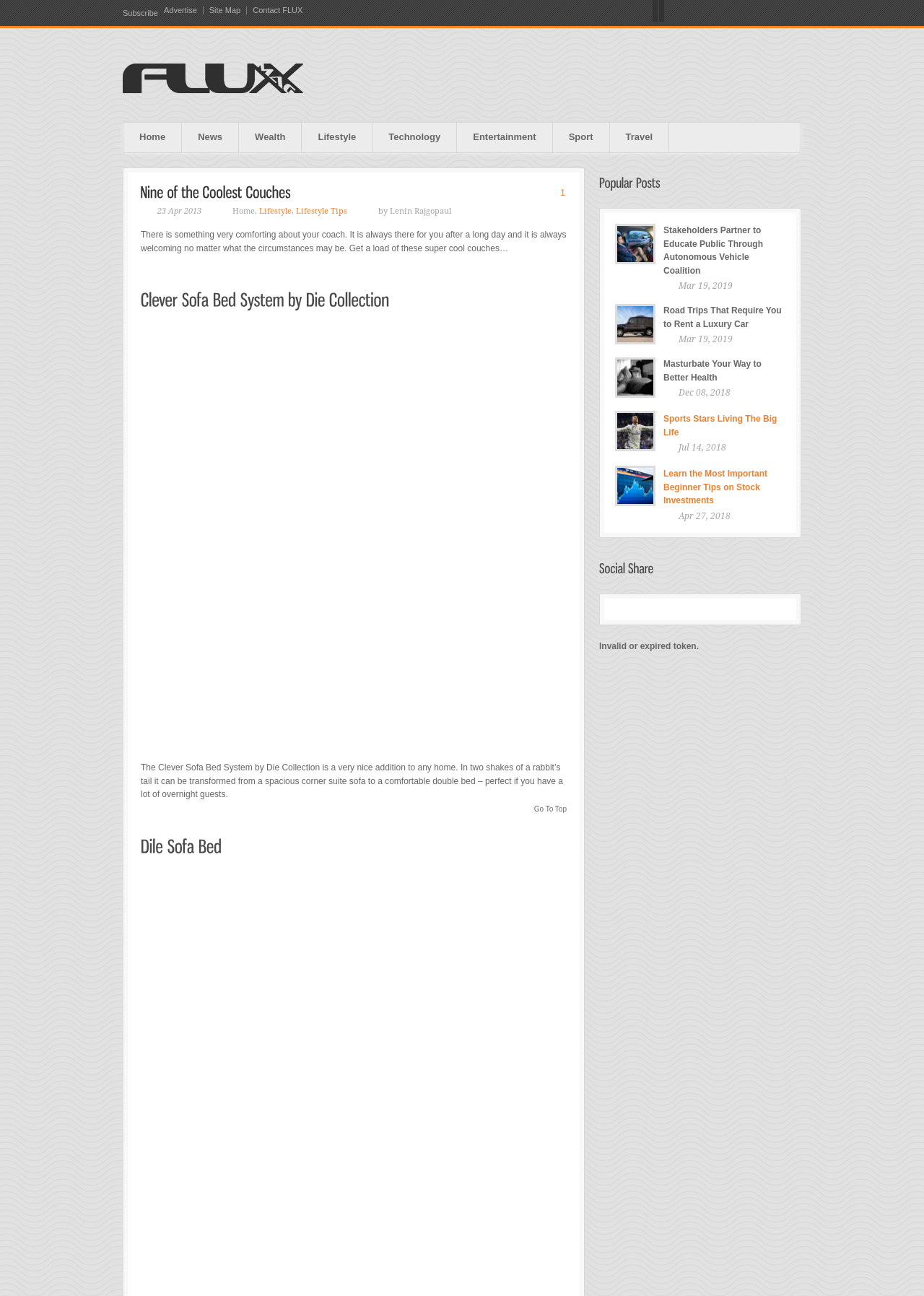Find the bounding box of the UI element described as: "Nine of the Coolest Couches". The bounding box coordinates should be given as four float values between 0 and 1, i.e., [left, top, right, bottom].

[0.152, 0.141, 0.316, 0.155]